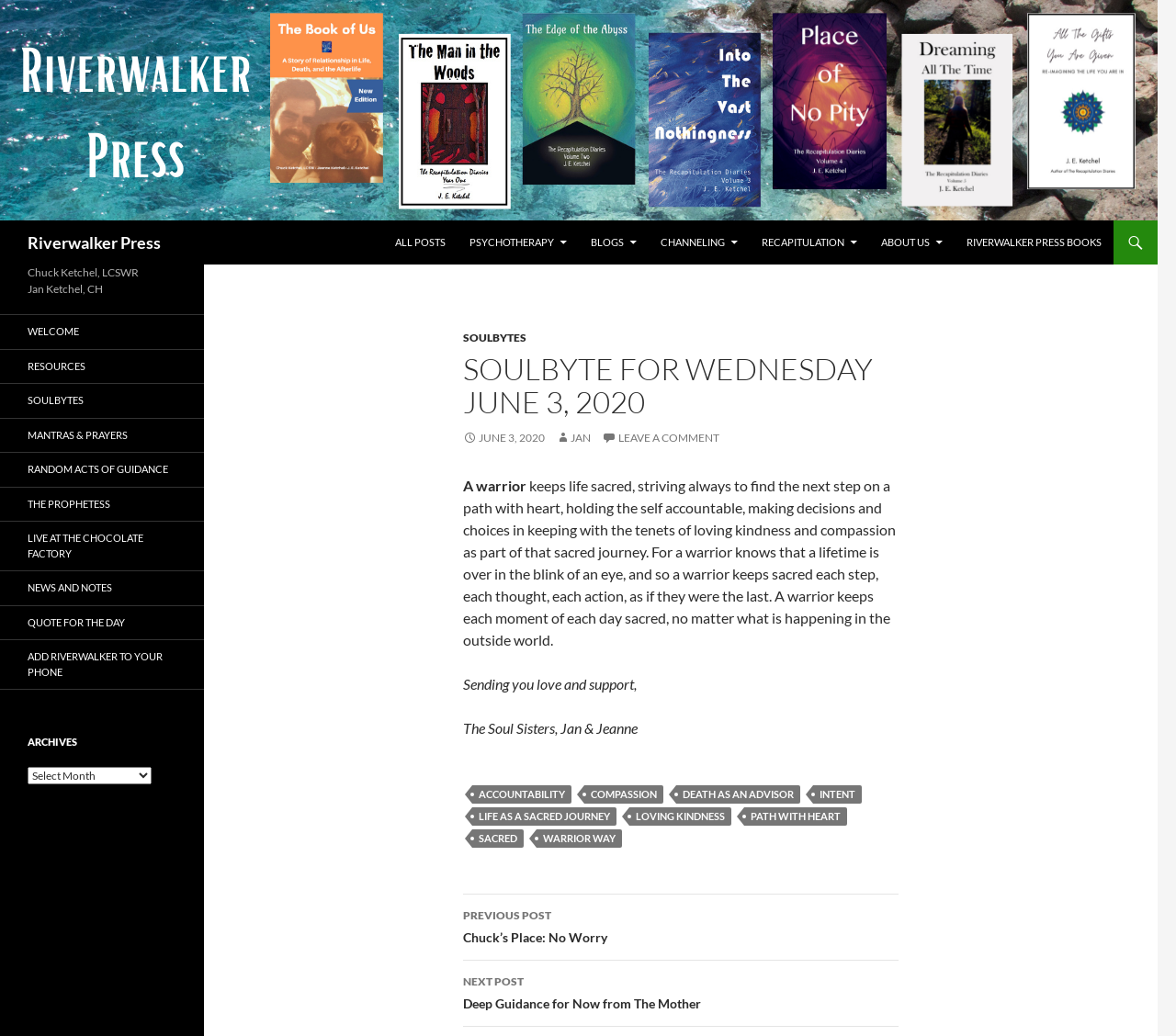Determine the bounding box coordinates for the UI element with the following description: "life as a sacred journey". The coordinates should be four float numbers between 0 and 1, represented as [left, top, right, bottom].

[0.402, 0.779, 0.524, 0.797]